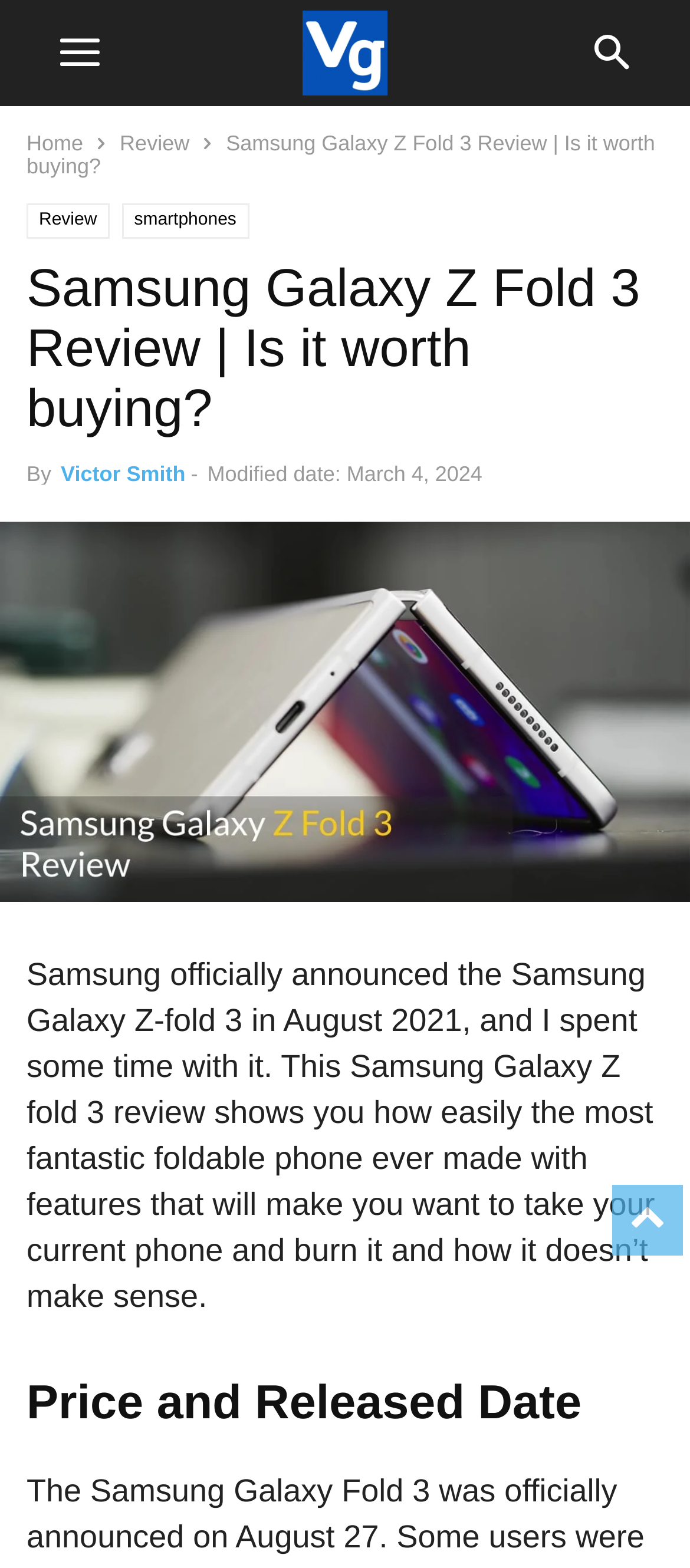When was this review last modified?
Please give a well-detailed answer to the question.

I found the modified date by looking at the section that says 'Modified date:' and then reading the date next to it, which is 'March 4, 2024'.